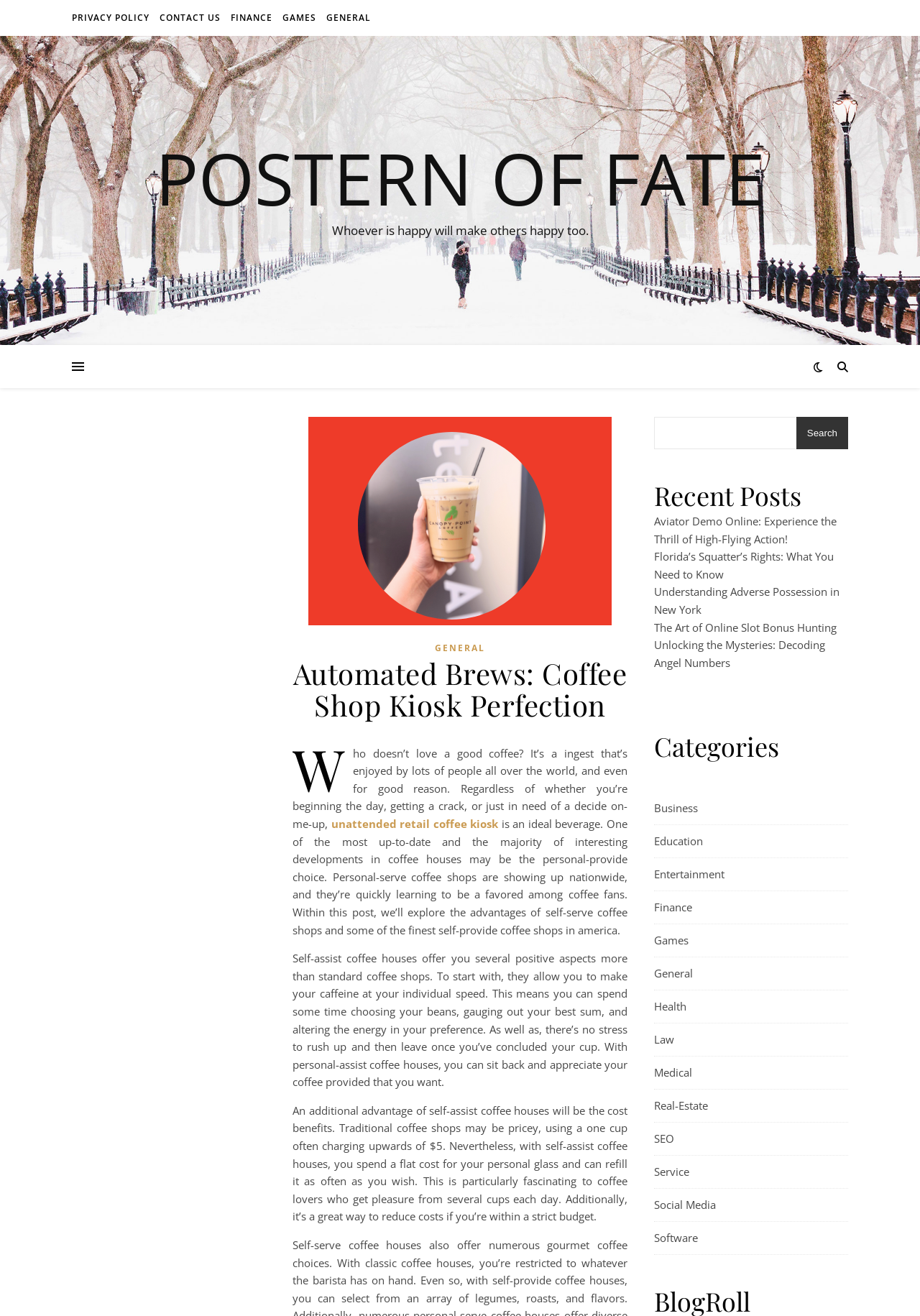Could you provide the bounding box coordinates for the portion of the screen to click to complete this instruction: "View recent posts"?

[0.711, 0.363, 0.922, 0.389]